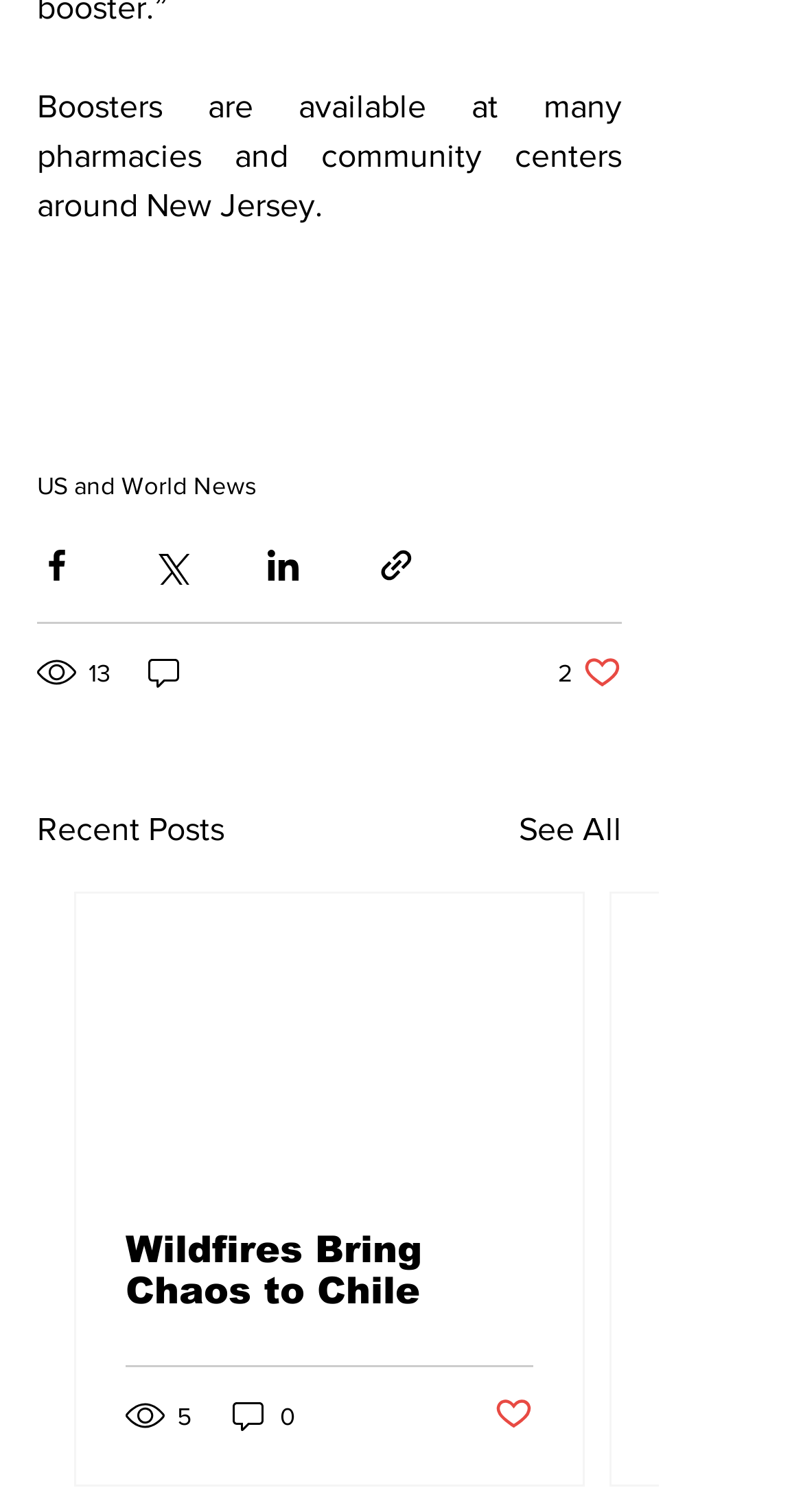Determine the bounding box coordinates for the clickable element required to fulfill the instruction: "Read Havoc in Haiti as Gang Violence Ravages Country". Provide the coordinates as four float numbers between 0 and 1, i.e., [left, top, right, bottom].

[0.156, 0.812, 0.664, 0.867]